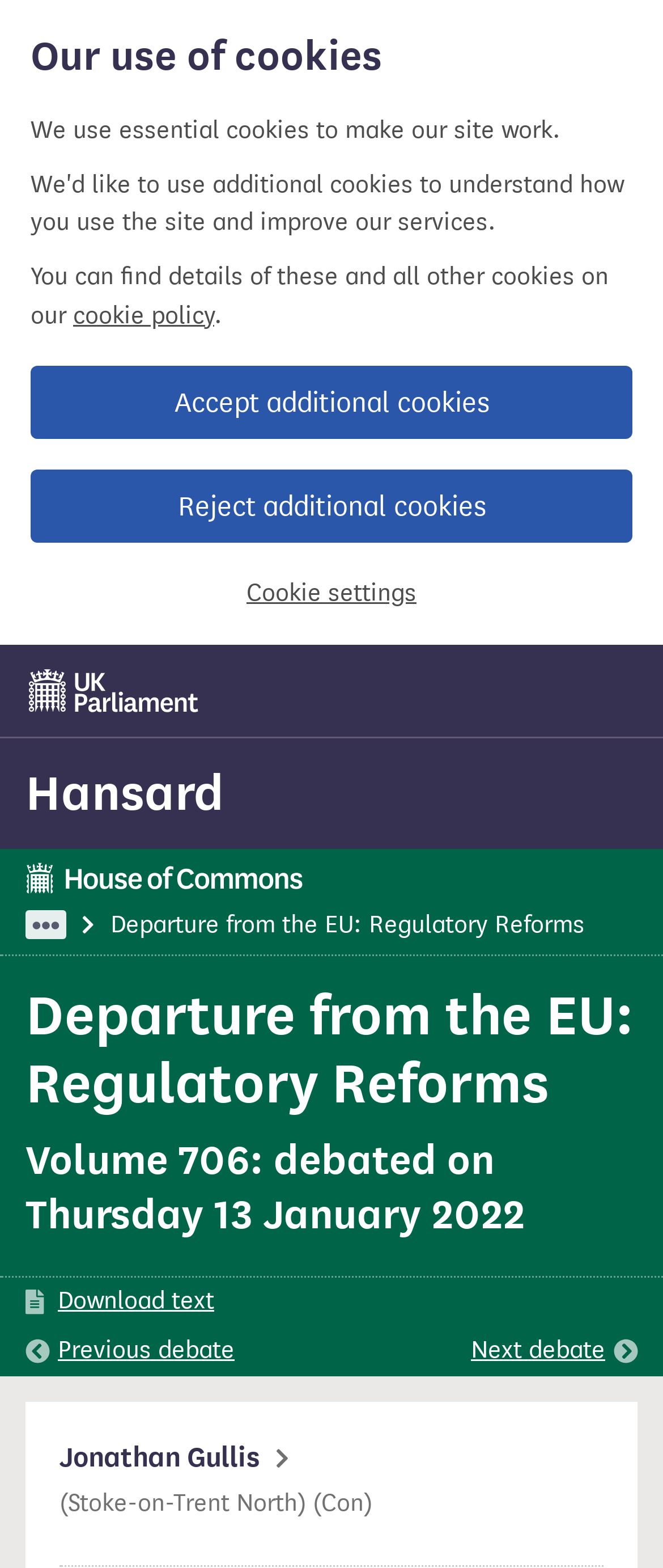Extract the bounding box coordinates of the UI element described by: "Commons: 13 January 2022". The coordinates should include four float numbers ranging from 0 to 1, e.g., [left, top, right, bottom].

[0.544, 0.581, 0.99, 0.599]